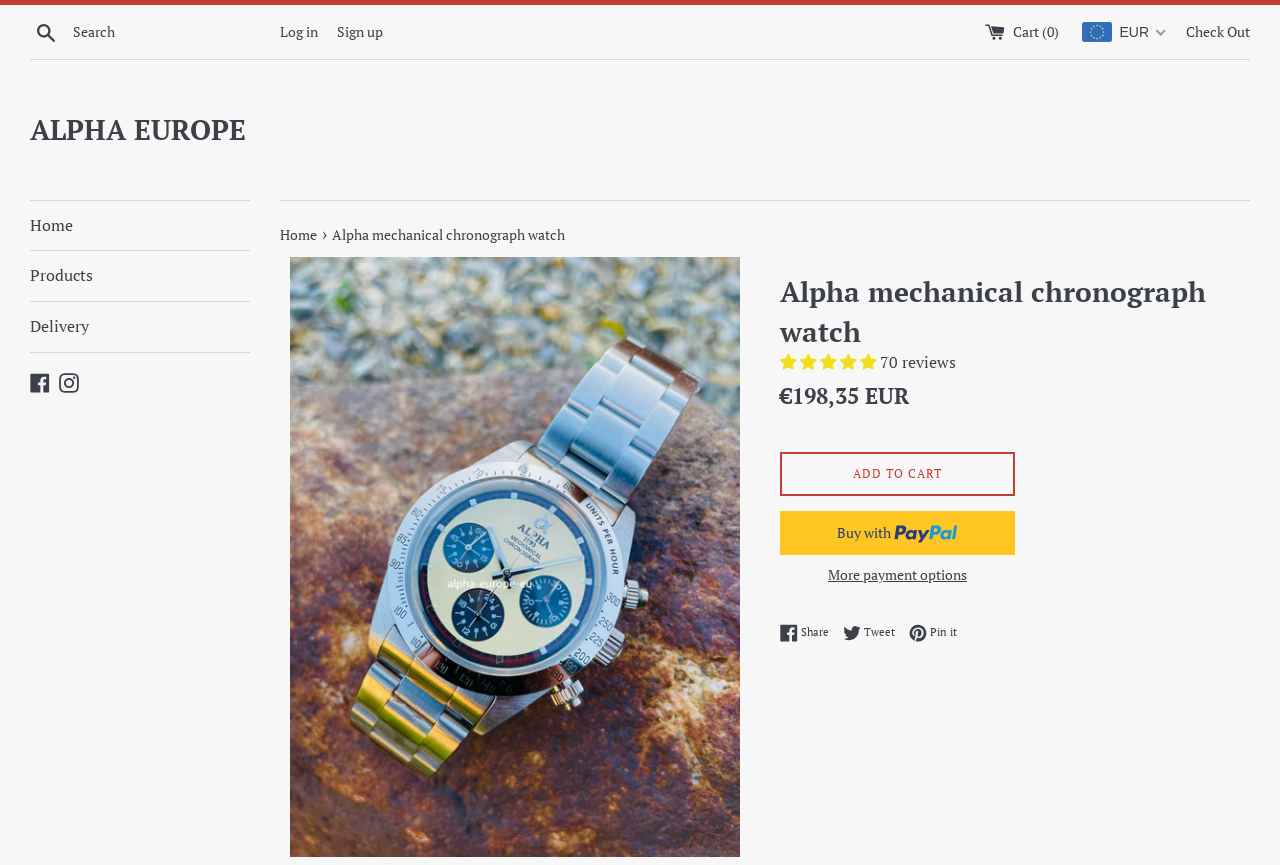Identify the bounding box coordinates of the element that should be clicked to fulfill this task: "Follow Bobbin Sewing School on Facebook". The coordinates should be provided as four float numbers between 0 and 1, i.e., [left, top, right, bottom].

None